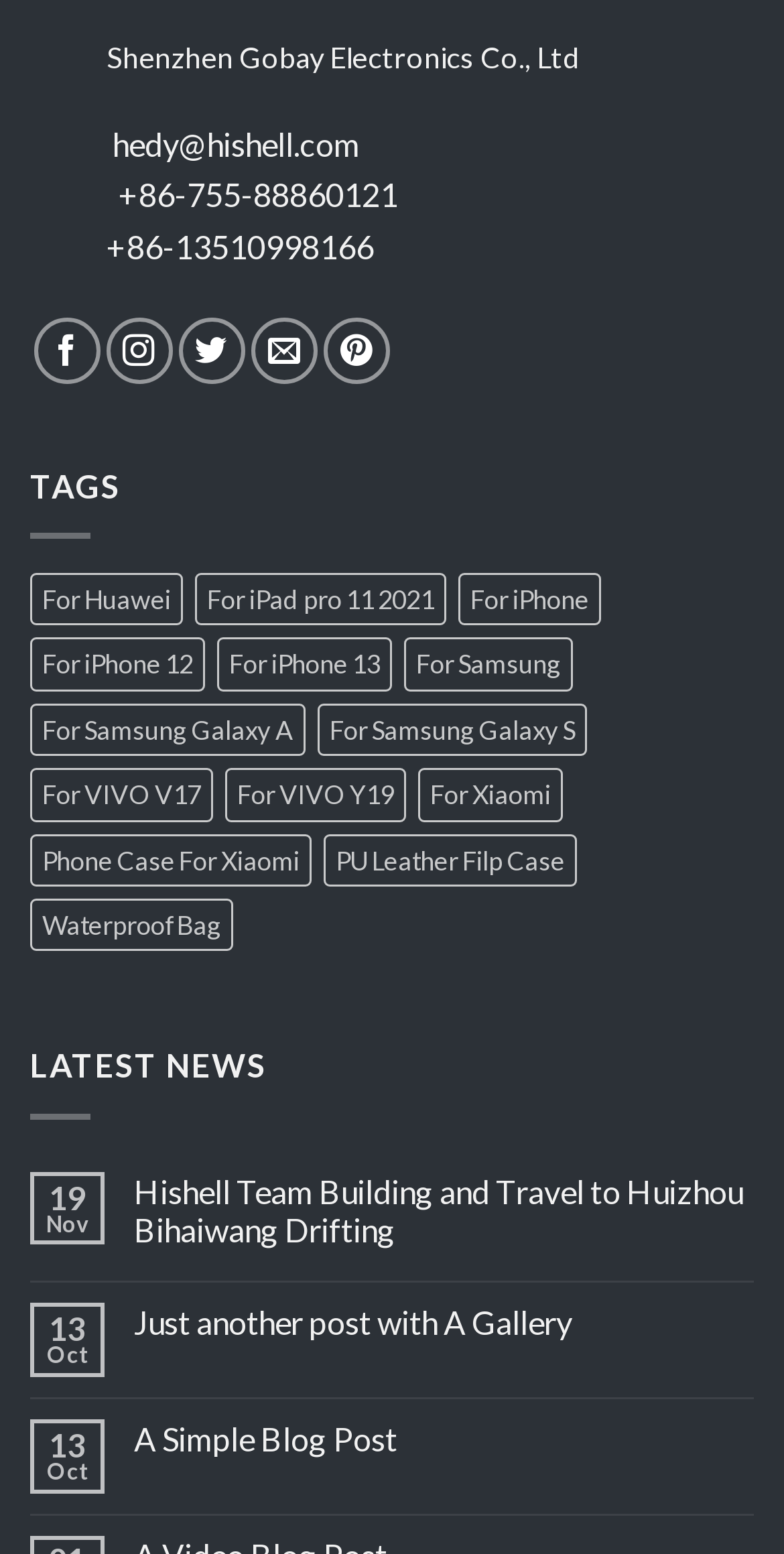Please find the bounding box for the UI element described by: "For iPhone 12".

[0.038, 0.41, 0.262, 0.445]